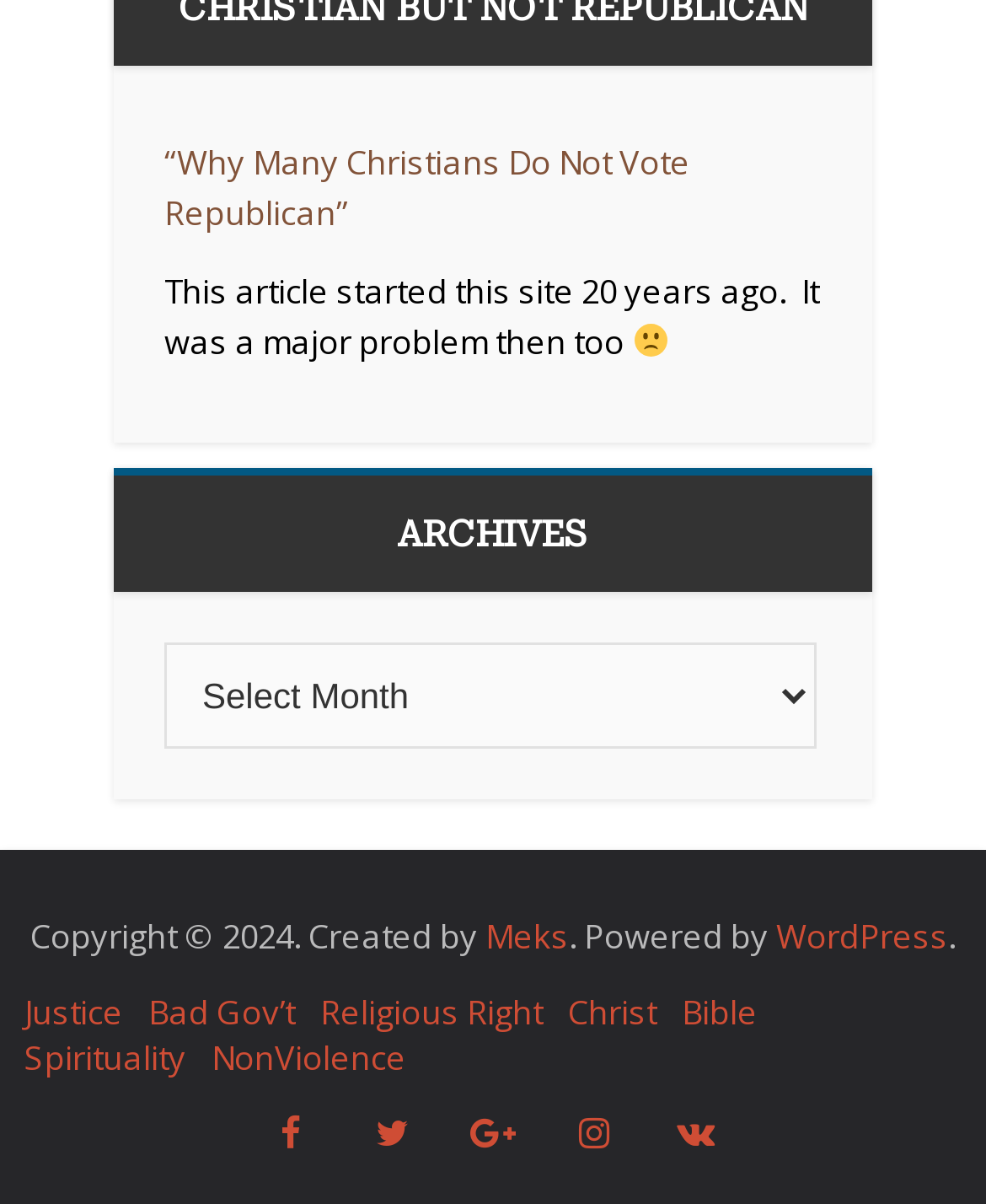Examine the image carefully and respond to the question with a detailed answer: 
How many icons are there in the ARCHIVES section?

The ARCHIVES section contains four links with icons, which are '', '', '', and ''. Therefore, there are 4 icons in total.